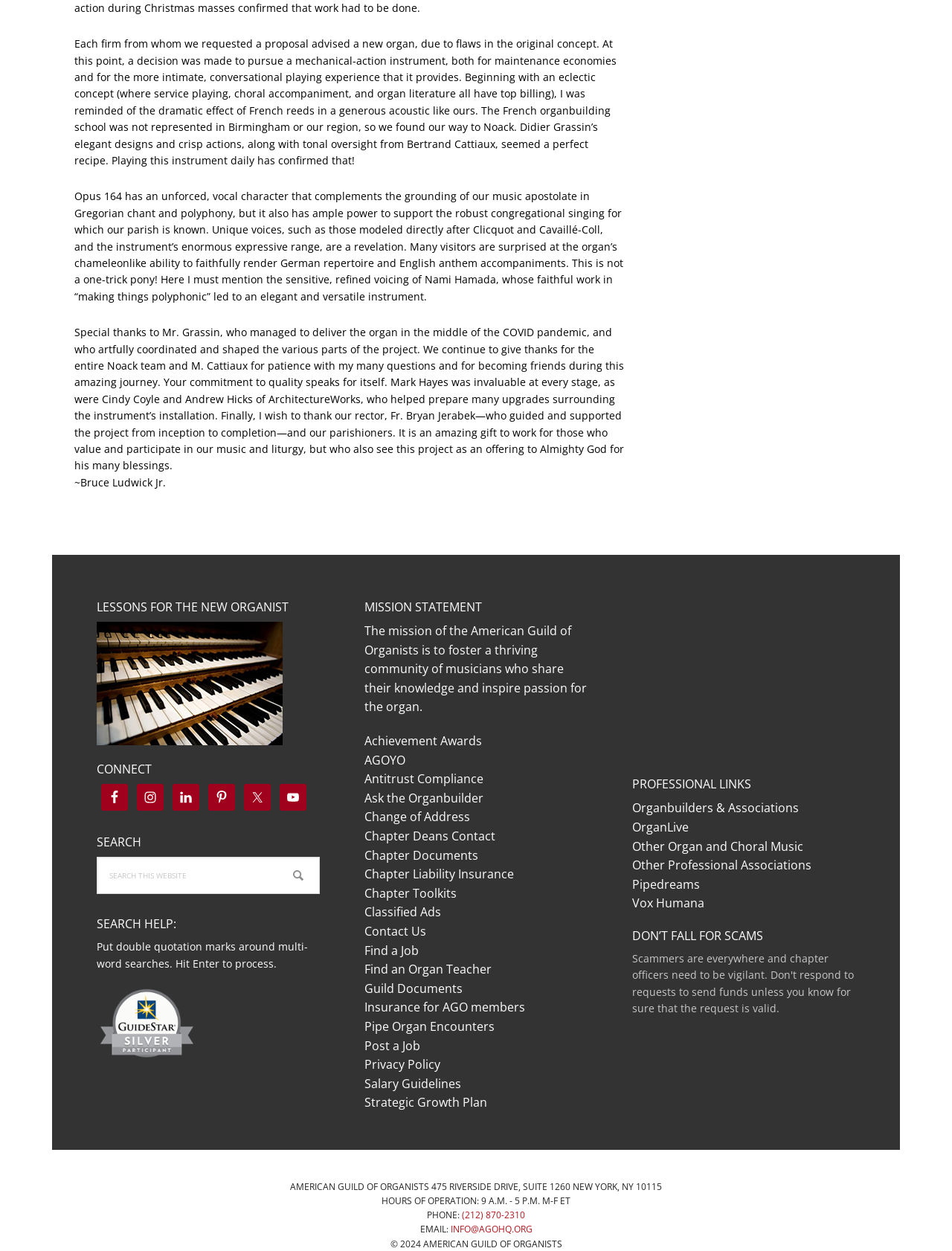Determine the bounding box coordinates of the element's region needed to click to follow the instruction: "Click the 'Facebook' link". Provide these coordinates as four float numbers between 0 and 1, formatted as [left, top, right, bottom].

[0.106, 0.627, 0.135, 0.648]